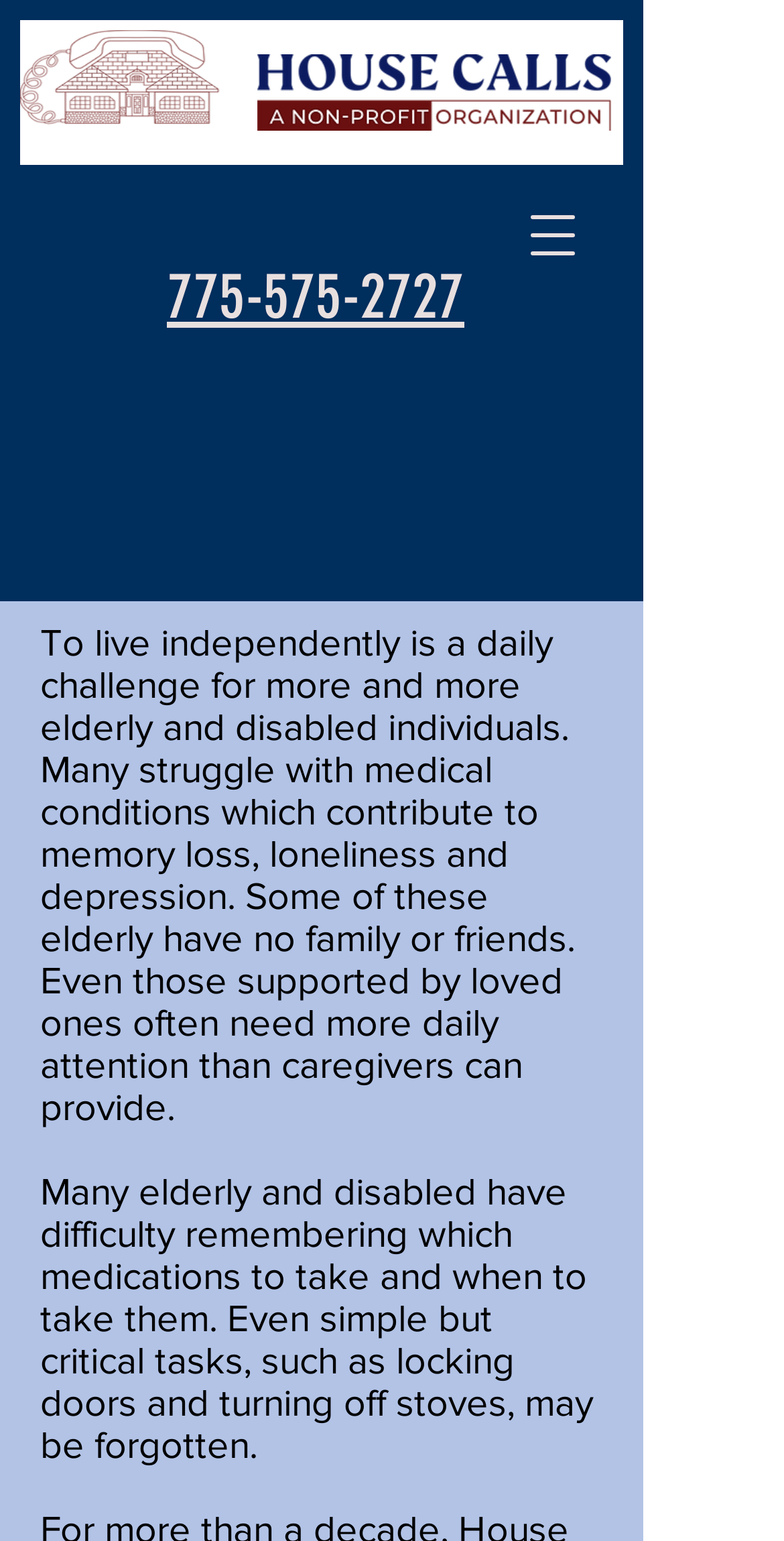What is the main challenge faced by elderly and disabled individuals?
Could you answer the question with a detailed and thorough explanation?

I inferred this by reading the static text within the iframe, which describes the daily challenges faced by elderly and disabled individuals, including memory loss, loneliness, and depression, and how they struggle to live independently.